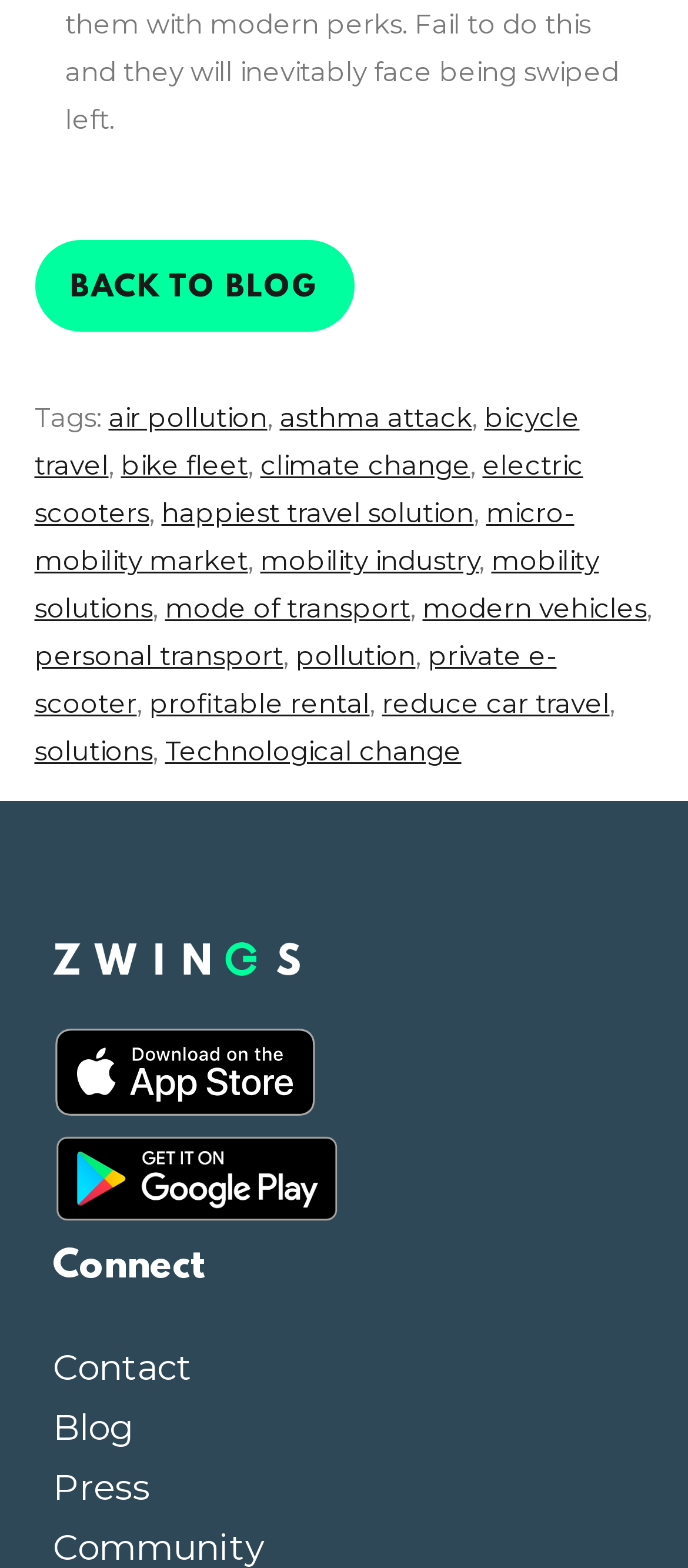Please find the bounding box for the following UI element description. Provide the coordinates in (top-left x, top-left y, bottom-right x, bottom-right y) format, with values between 0 and 1: mode of transport

[0.24, 0.377, 0.596, 0.399]